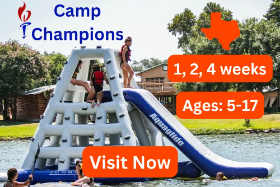Use a single word or phrase to answer the question:
What is the age range for the camp?

Ages: 5-17